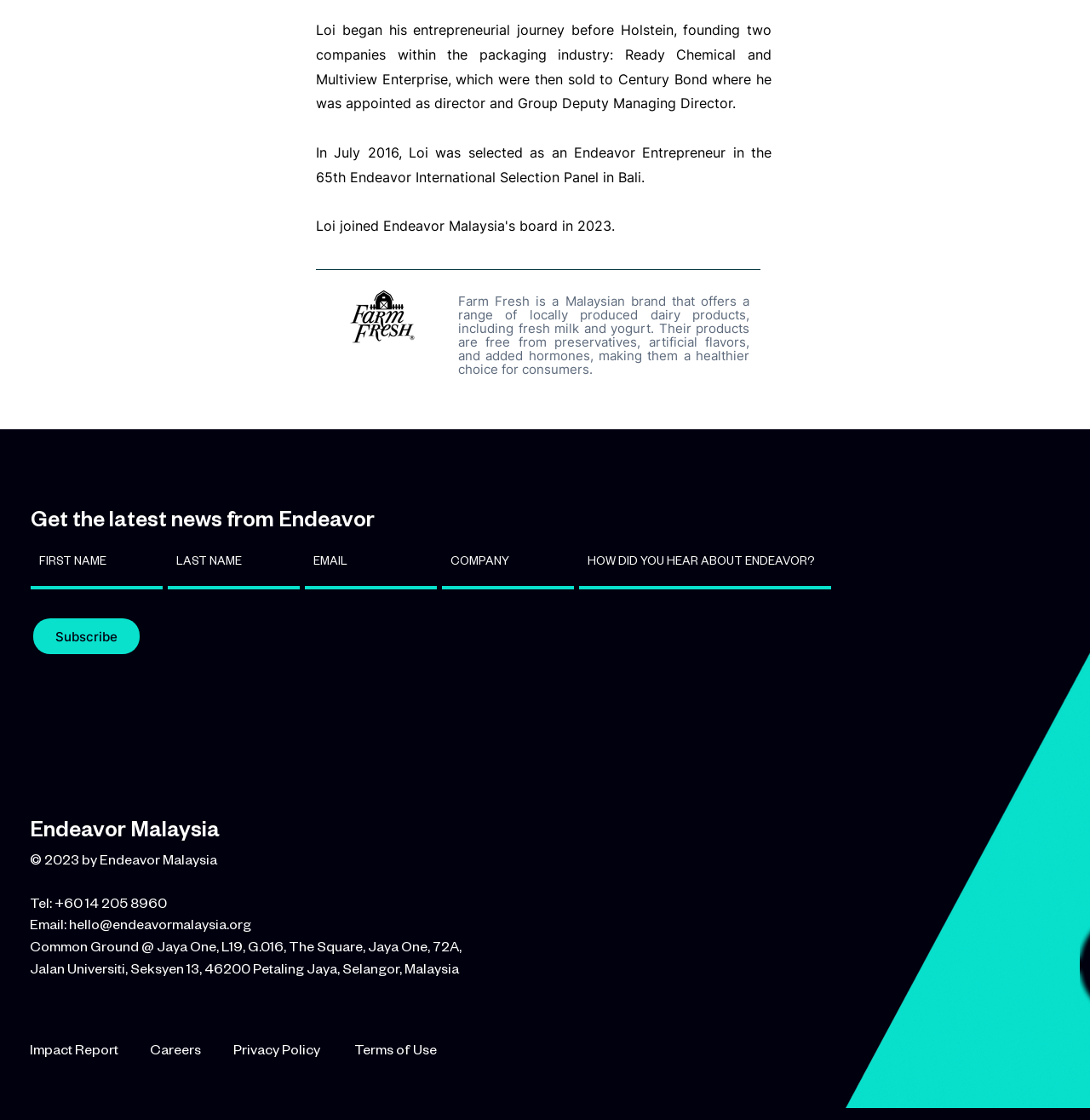What is the email address to contact Endeavor Malaysia? Analyze the screenshot and reply with just one word or a short phrase.

hello@endeavormalaysia.org